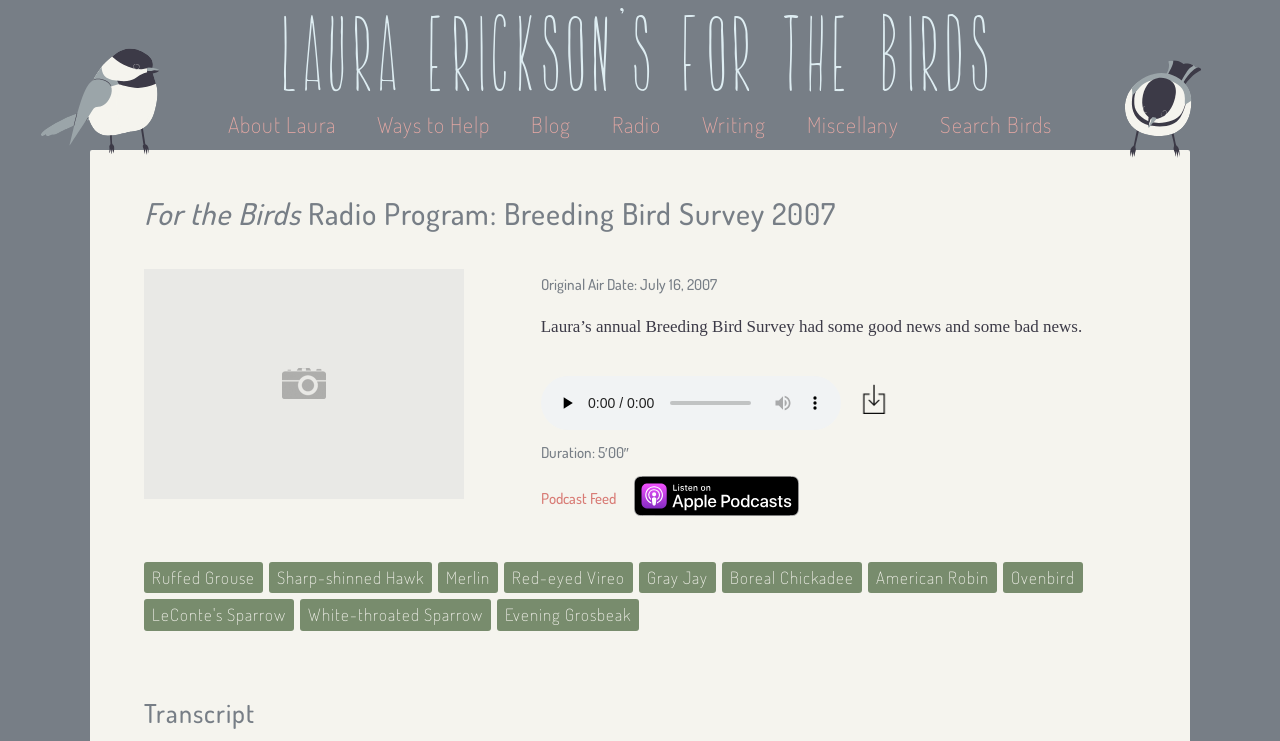Please mark the bounding box coordinates of the area that should be clicked to carry out the instruction: "Enter author name".

None